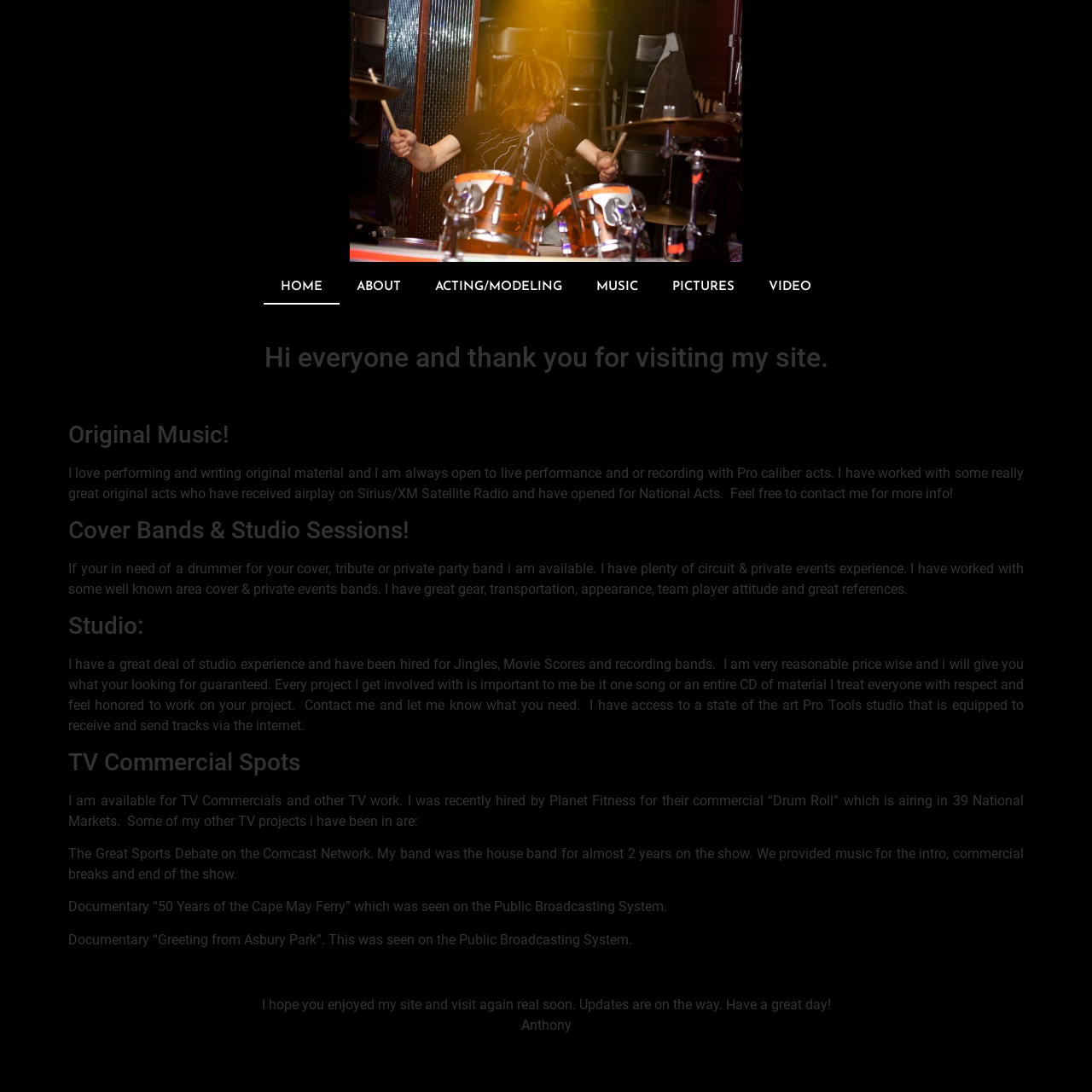What is the name of the commercial Anthony Liberto was recently hired for?
Please provide a comprehensive answer based on the details in the screenshot.

As stated on the webpage, Anthony Liberto was recently hired by Planet Fitness for their commercial 'Drum Roll', which is airing in 39 National Markets.